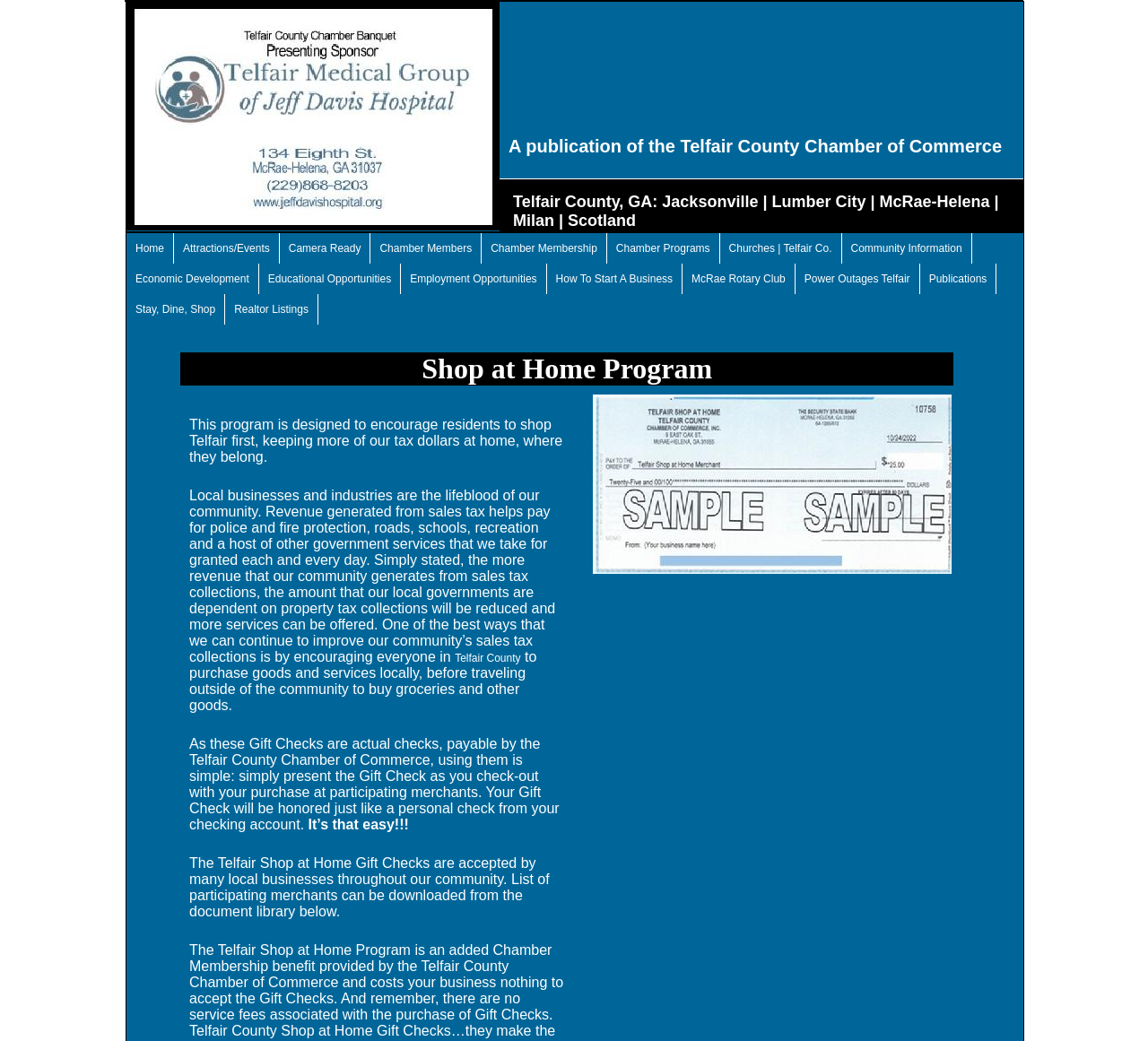Determine the main heading text of the webpage.

A publication of the Telfair County Chamber of Commerce